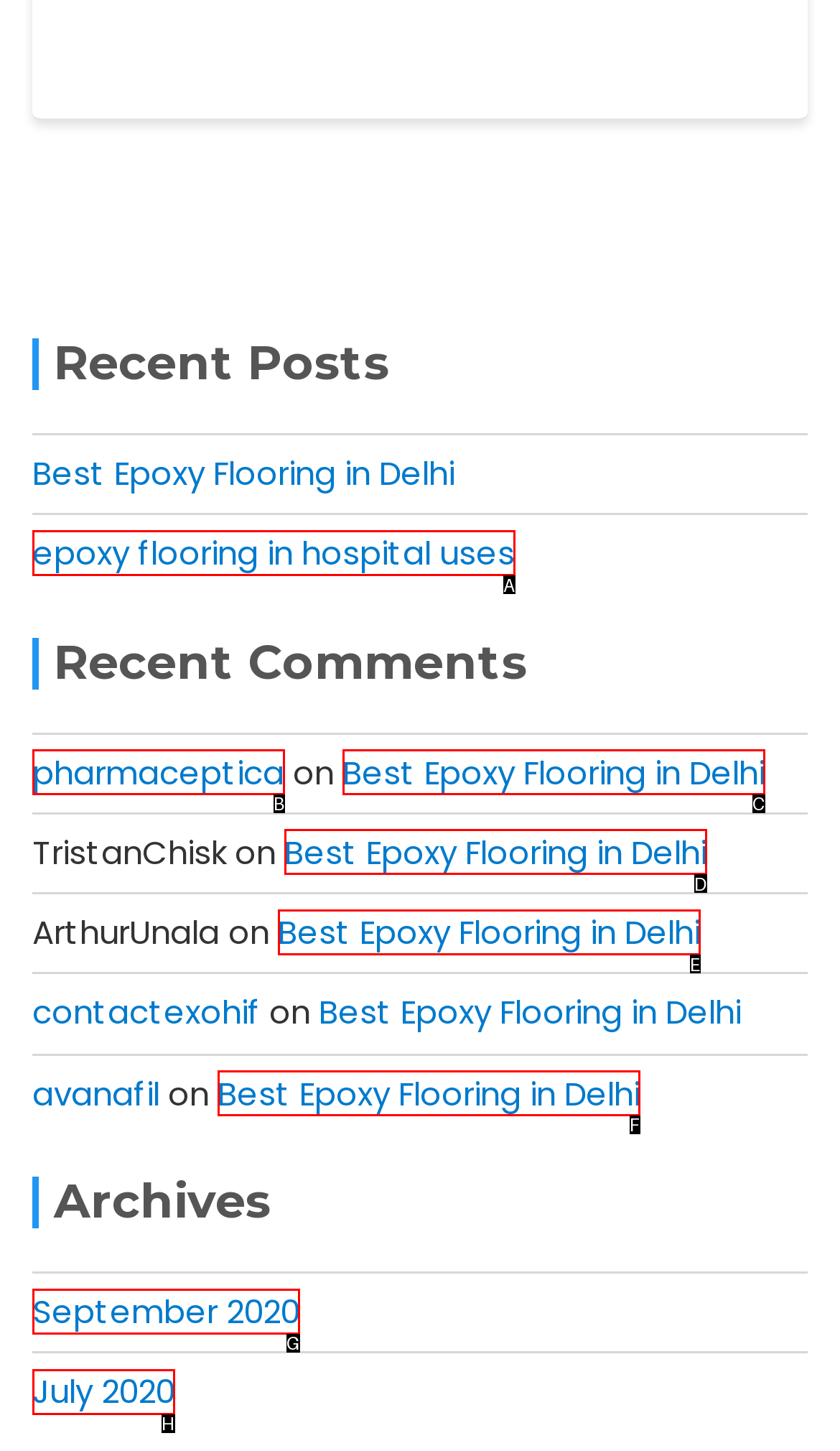Refer to the description: July 2020 and choose the option that best fits. Provide the letter of that option directly from the options.

H